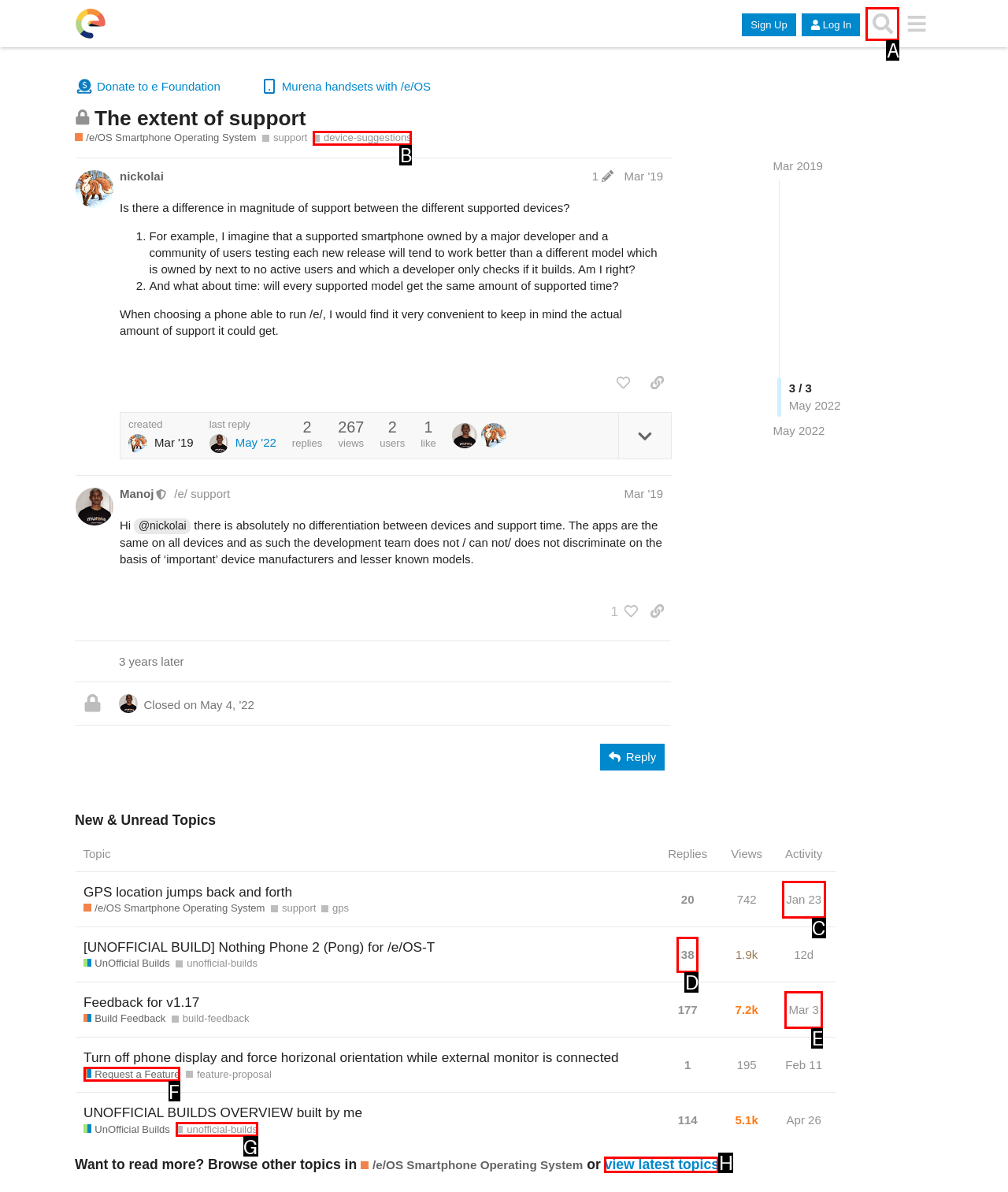Select the correct option from the given choices to perform this task: Search. Provide the letter of that option.

A